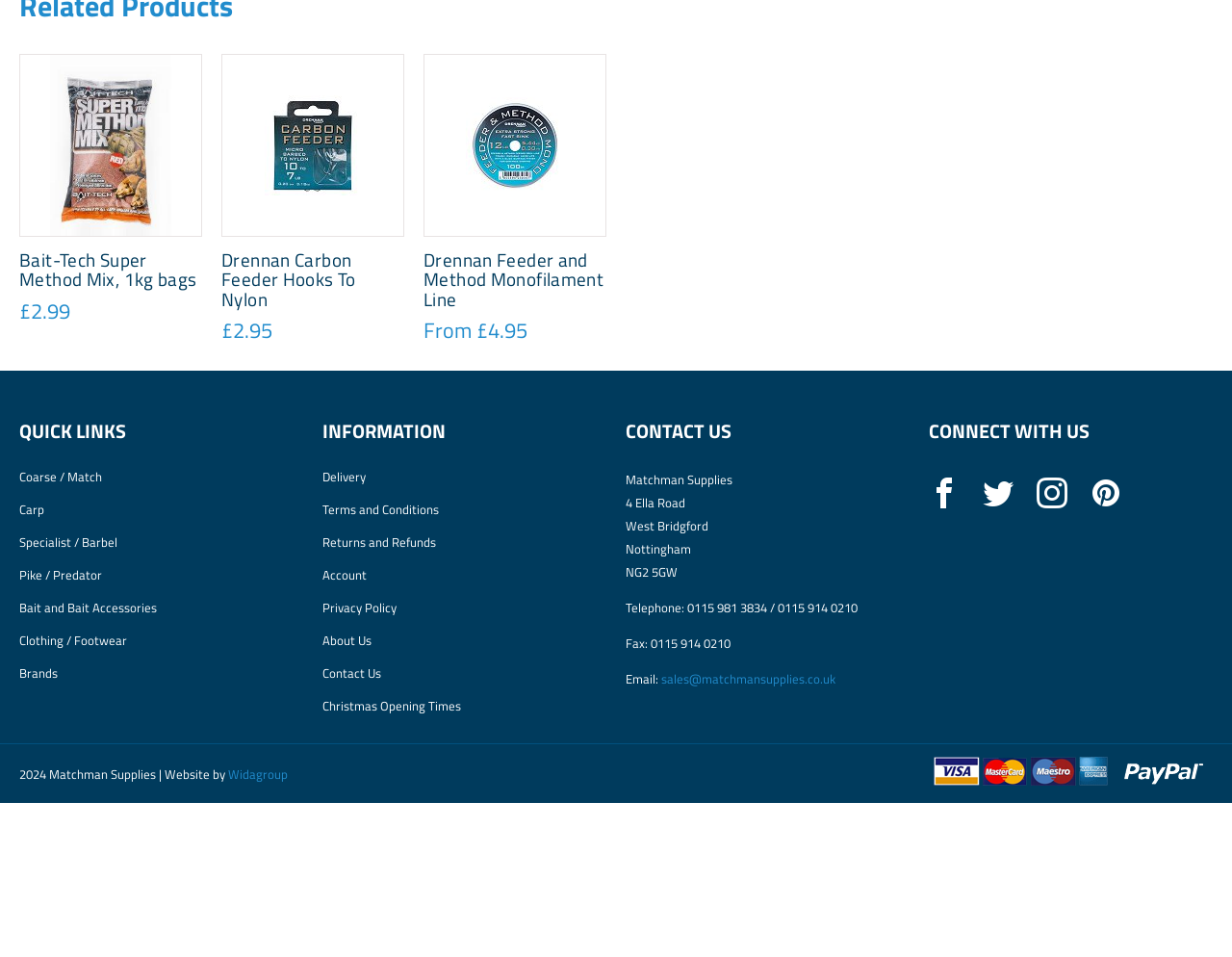Identify the bounding box coordinates of the specific part of the webpage to click to complete this instruction: "View Delivery information".

[0.262, 0.488, 0.297, 0.508]